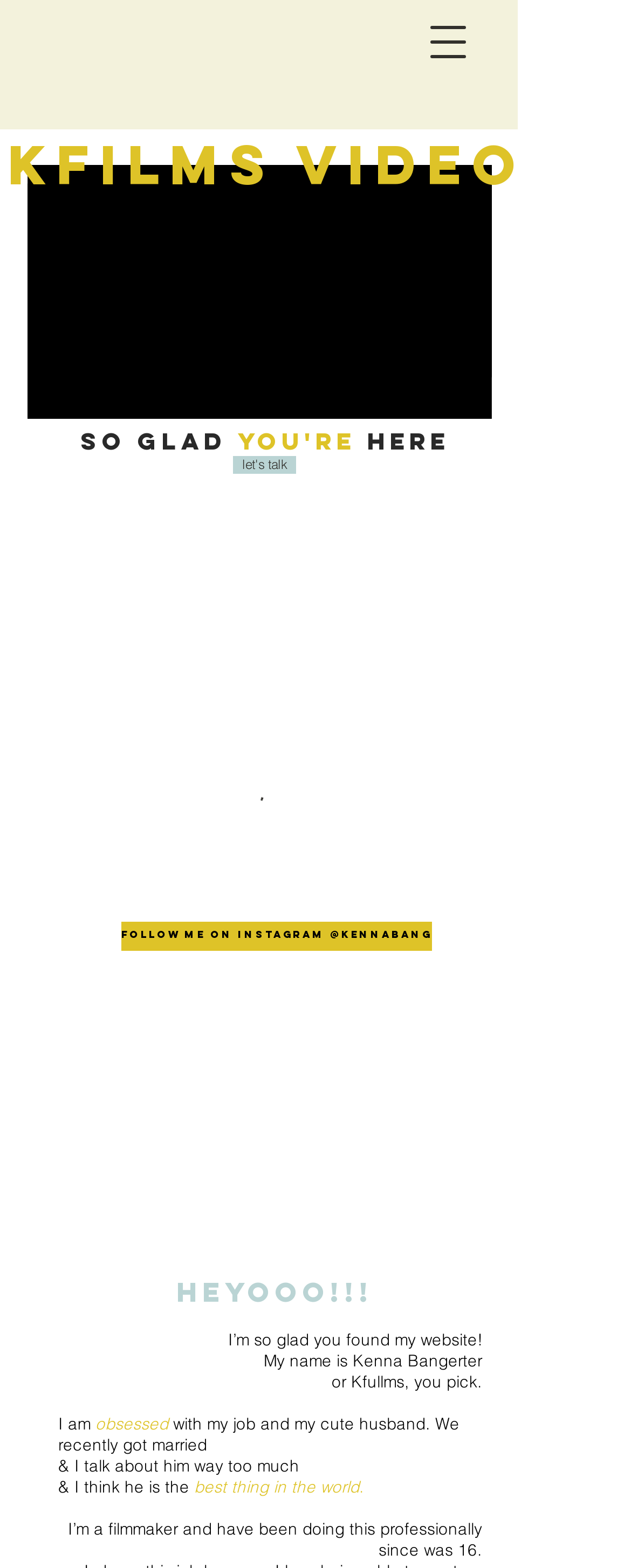Find the bounding box of the web element that fits this description: "aria-label="Open navigation menu"".

[0.646, 0.001, 0.774, 0.053]